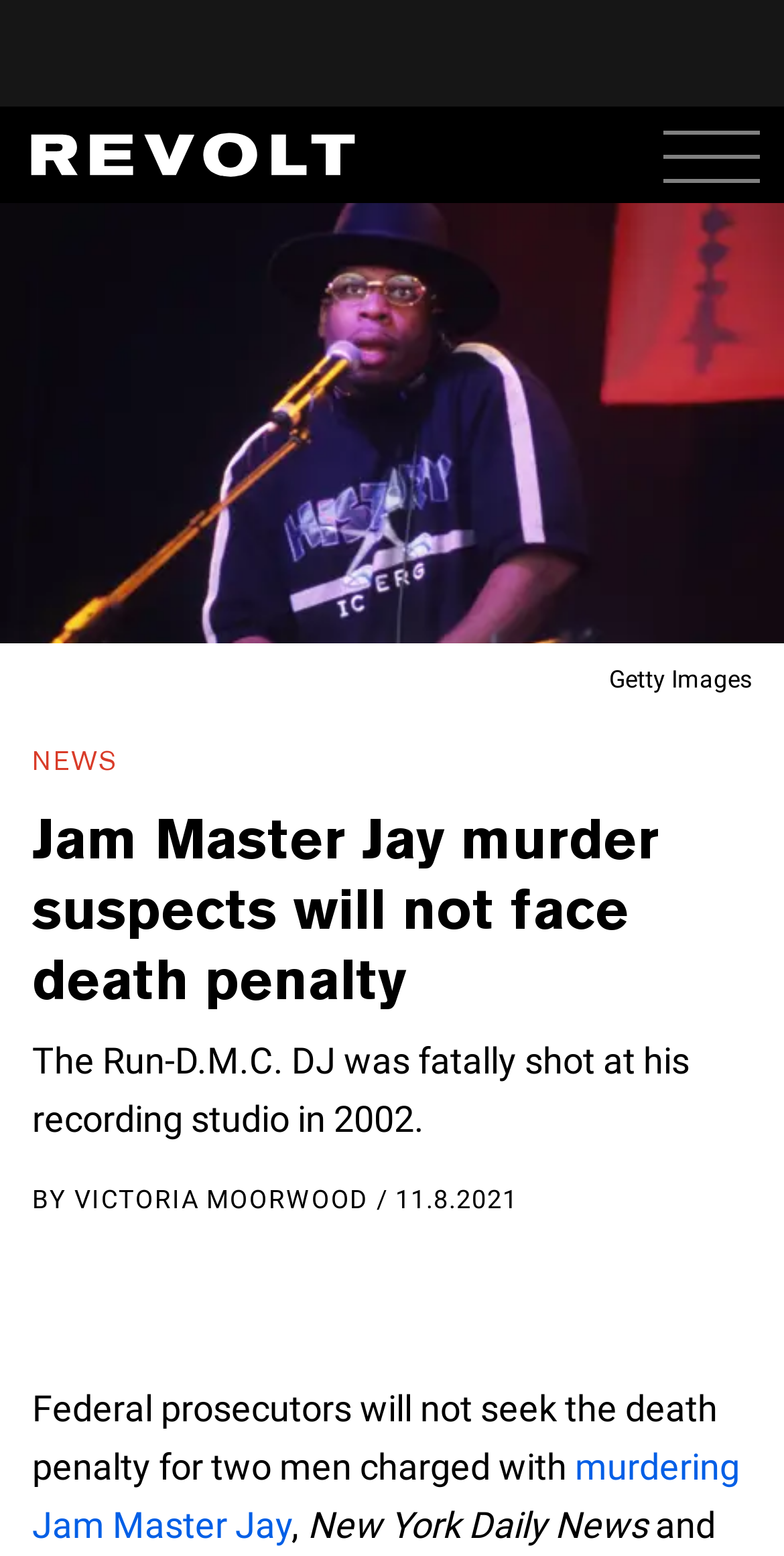Please find the top heading of the webpage and generate its text.

Jam Master Jay murder suspects will not face death penalty